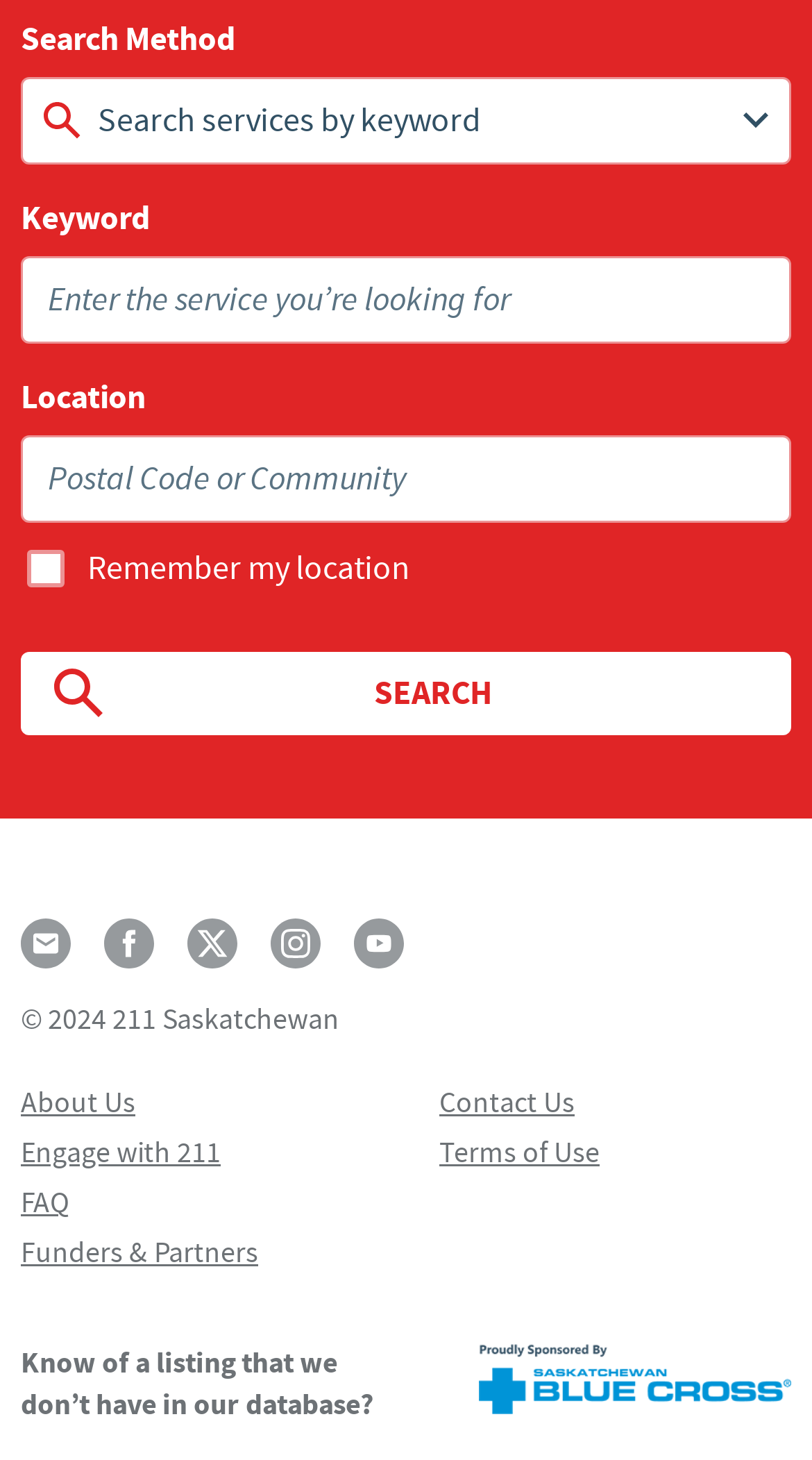Given the description of a UI element: "Terms of Use", identify the bounding box coordinates of the matching element in the webpage screenshot.

[0.541, 0.776, 0.738, 0.802]